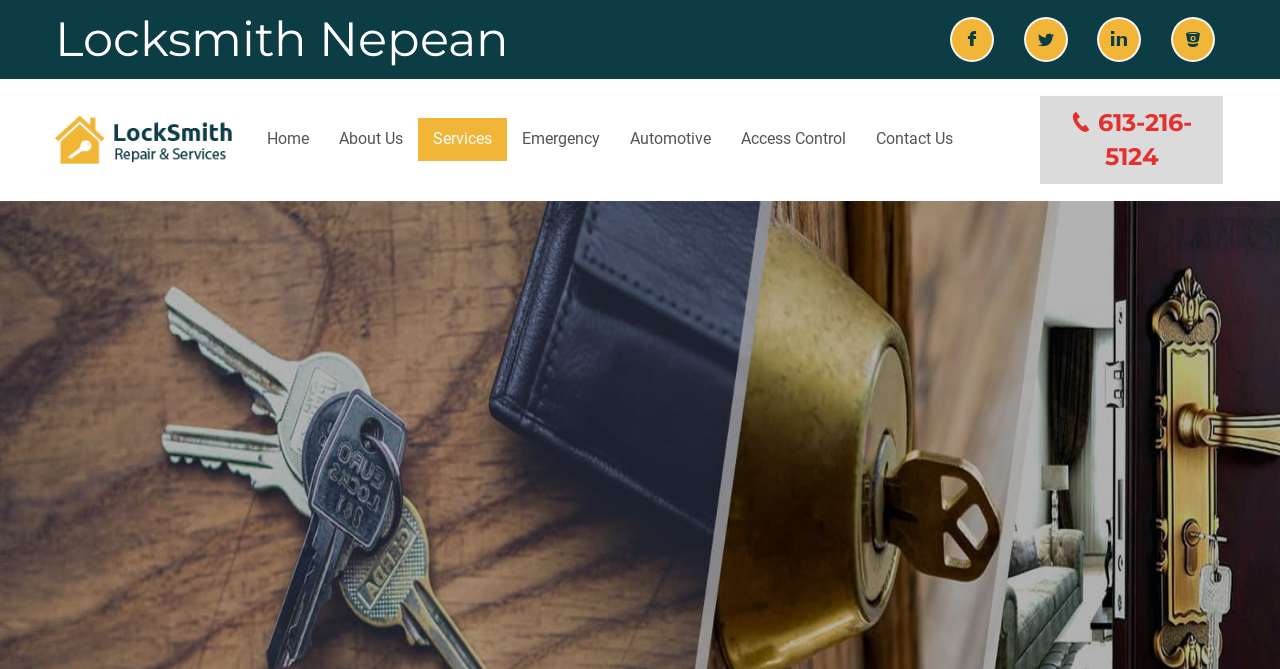What is the text on the image?
Based on the screenshot, provide your answer in one word or phrase.

Locksmith nepean, on